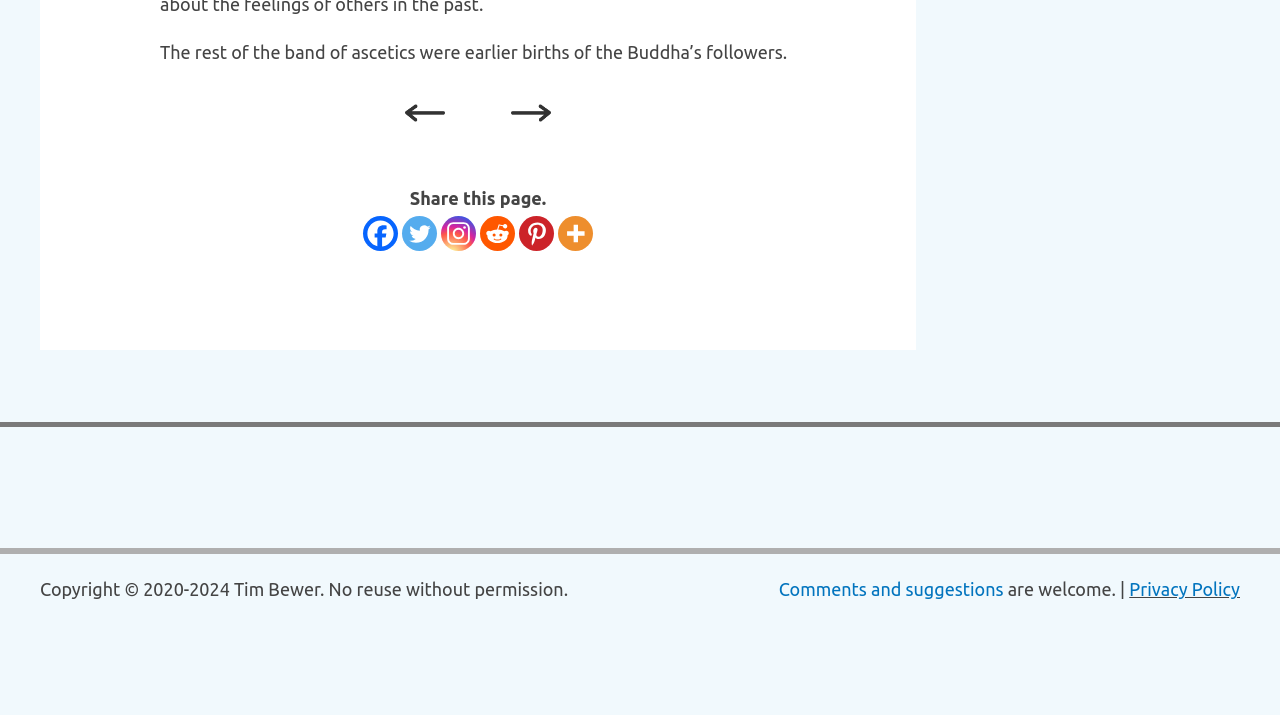Please specify the bounding box coordinates of the clickable region to carry out the following instruction: "view privacy policy". The coordinates should be four float numbers between 0 and 1, in the format [left, top, right, bottom].

[0.882, 0.81, 0.969, 0.838]